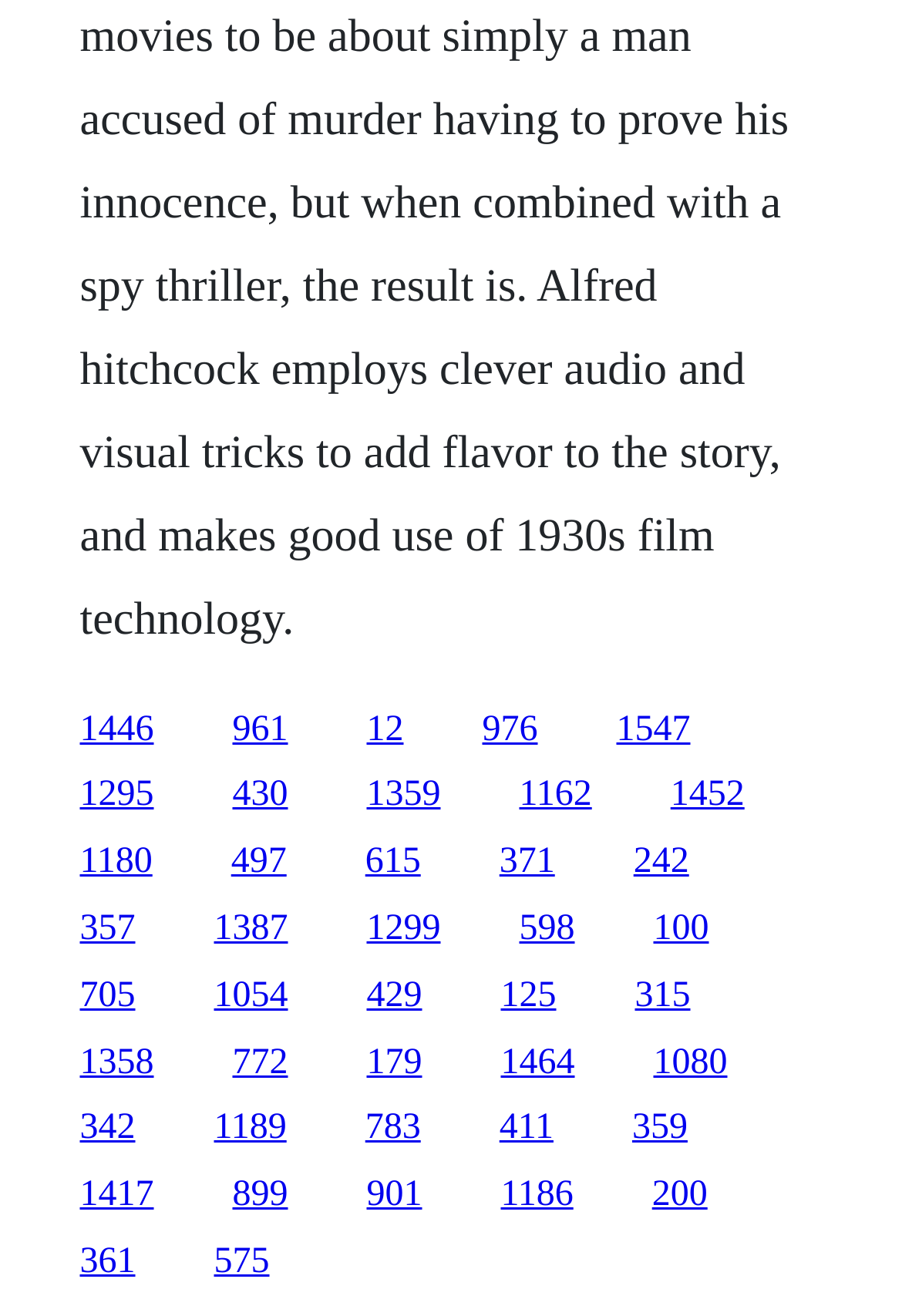Find the bounding box coordinates of the element's region that should be clicked in order to follow the given instruction: "Visit the 'WE Bike NYC' homepage". The coordinates should consist of four float numbers between 0 and 1, i.e., [left, top, right, bottom].

None